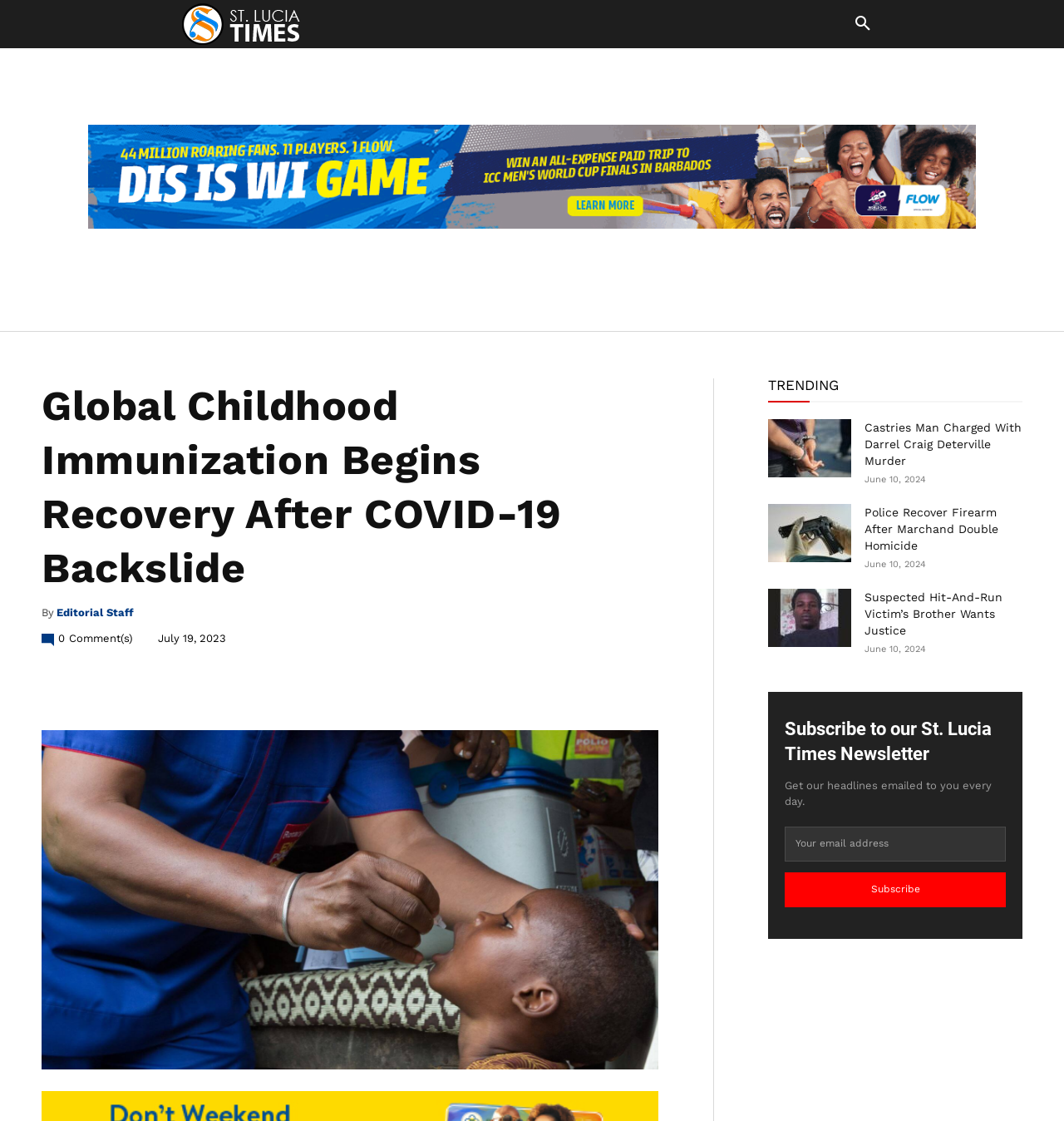Present a detailed account of what is displayed on the webpage.

The webpage is an online news article from St. Lucia Times, with a focus on global childhood immunization. At the top, there is a logo and a navigation menu with links to "HOME", "ALL NEWS", "CATEGORIES", "FEATURED SECTIONS", "CONTACT US", and "WHATSAPP ALERTS". A search button is also located at the top right corner.

Below the navigation menu, there is a heading that reads "Global Childhood Immunization Begins Recovery After COVID-19 Backslide". The article is attributed to "Editorial Staff" and has a timestamp of "July 19, 2023". There are social media sharing links and a "Share" button above the article.

The main content of the article is not explicitly described, but it appears to discuss the recovery of global childhood immunization services after a decline due to the COVID-19 pandemic.

On the right side of the page, there is a section titled "TRENDING" with three news articles, each with an image, a heading, and a timestamp. The articles appear to be about crime and justice in St. Lucia.

At the bottom of the page, there is a section to subscribe to the St. Lucia Times newsletter, where users can enter their email address and click a "Subscribe" button. There are also social media sharing links and a "SHARES" counter.

Throughout the page, there are several images, including the logo, news article images, and social media icons.